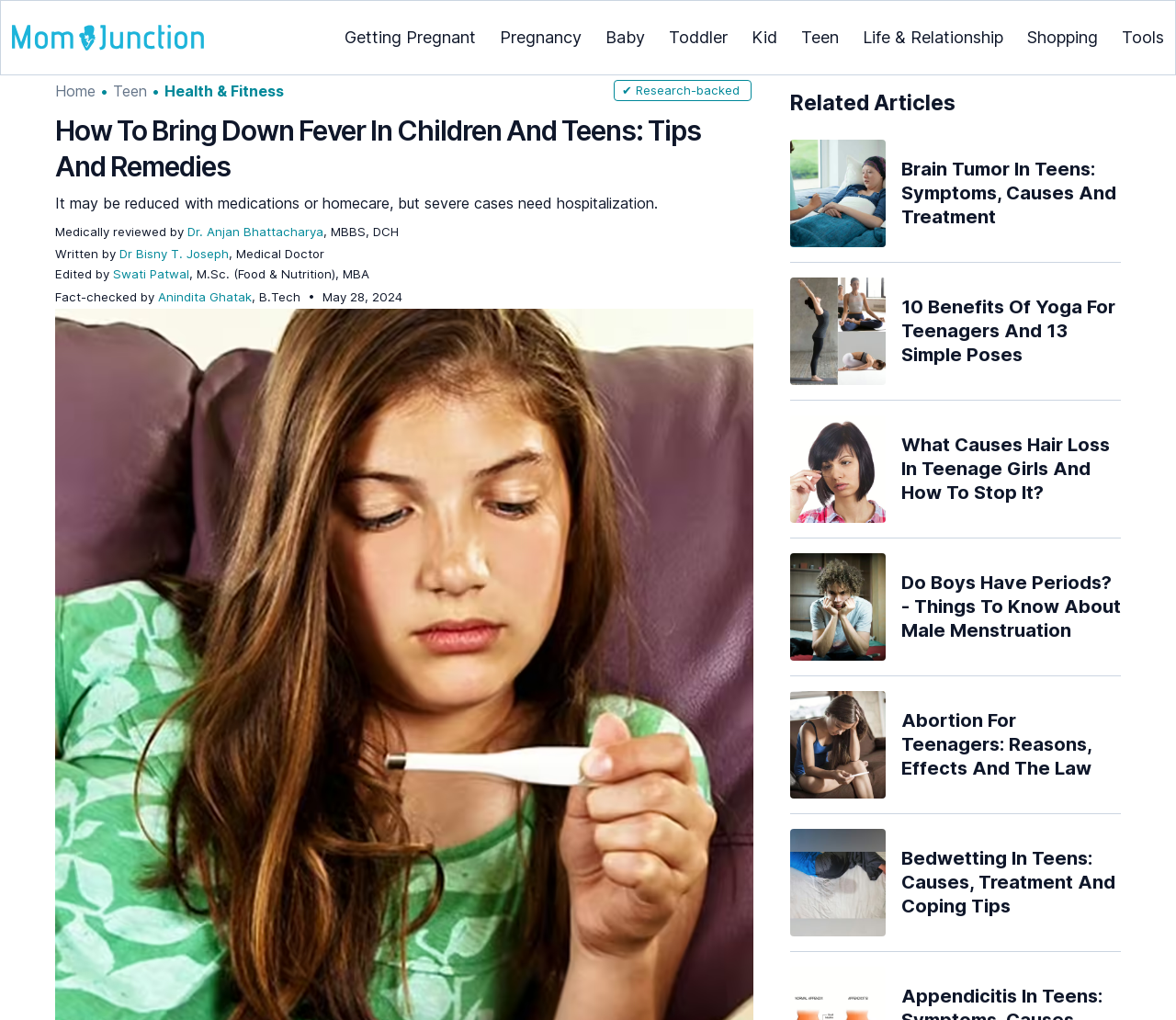Extract the bounding box coordinates for the described element: "Swati Patwal". The coordinates should be represented as four float numbers between 0 and 1: [left, top, right, bottom].

[0.093, 0.257, 0.153, 0.28]